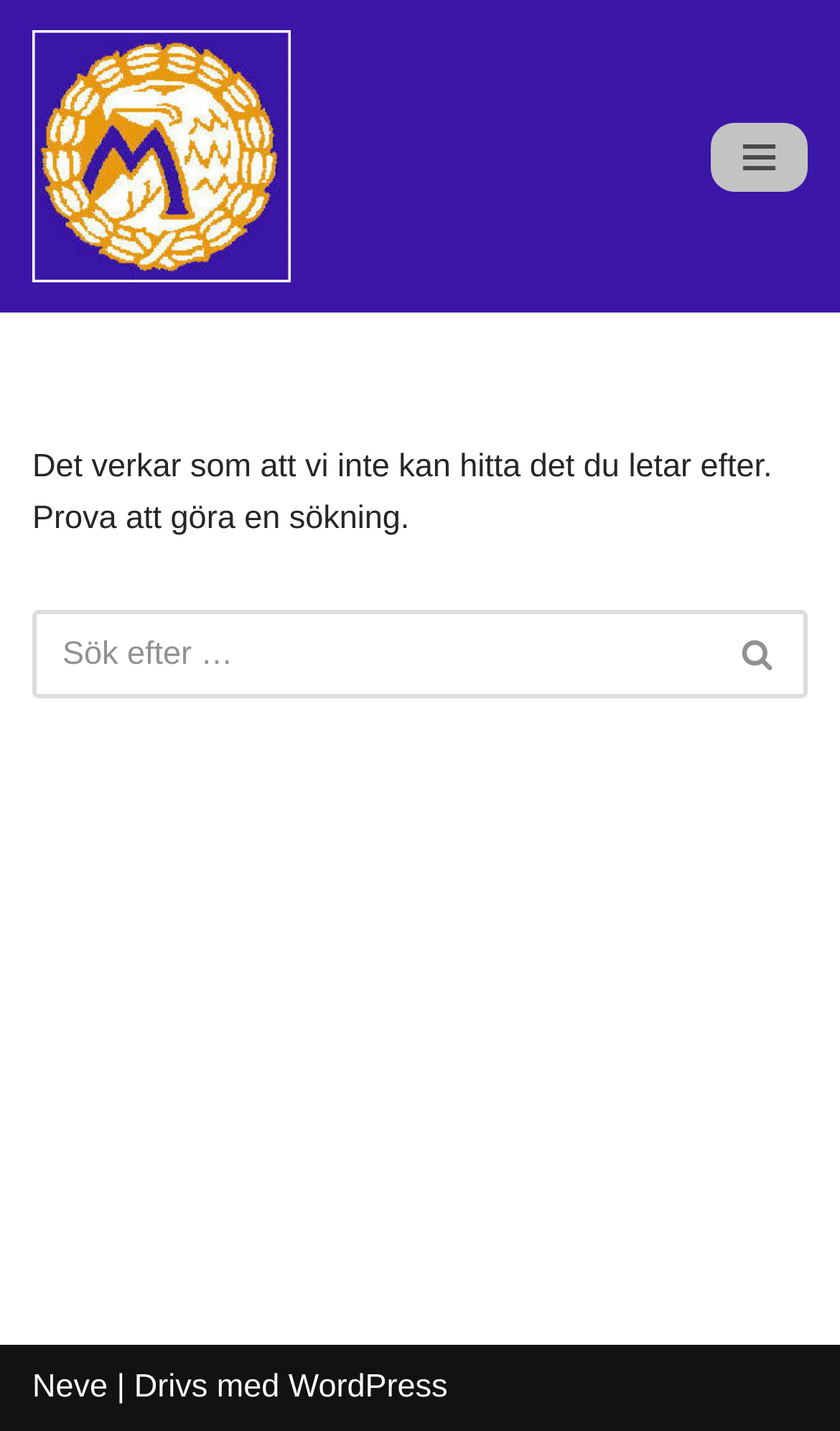Given the webpage screenshot and the description, determine the bounding box coordinates (top-left x, top-left y, bottom-right x, bottom-right y) that define the location of the UI element matching this description: WordPress

[0.343, 0.956, 0.533, 0.982]